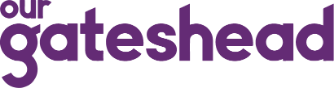Respond with a single word or phrase for the following question: 
What is the typographic style of the logo?

Modern